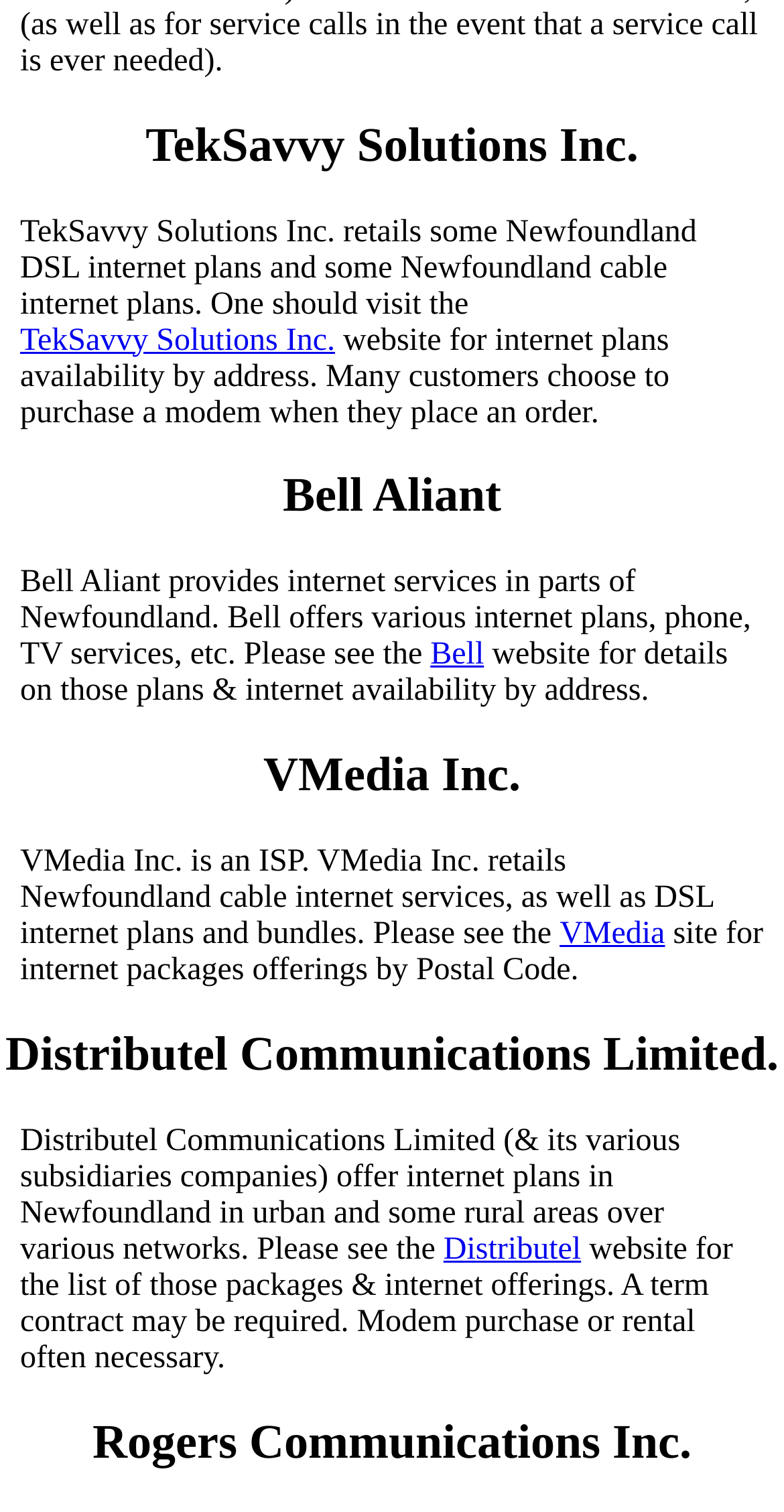Provide your answer in a single word or phrase: 
How many internet service providers are listed?

5